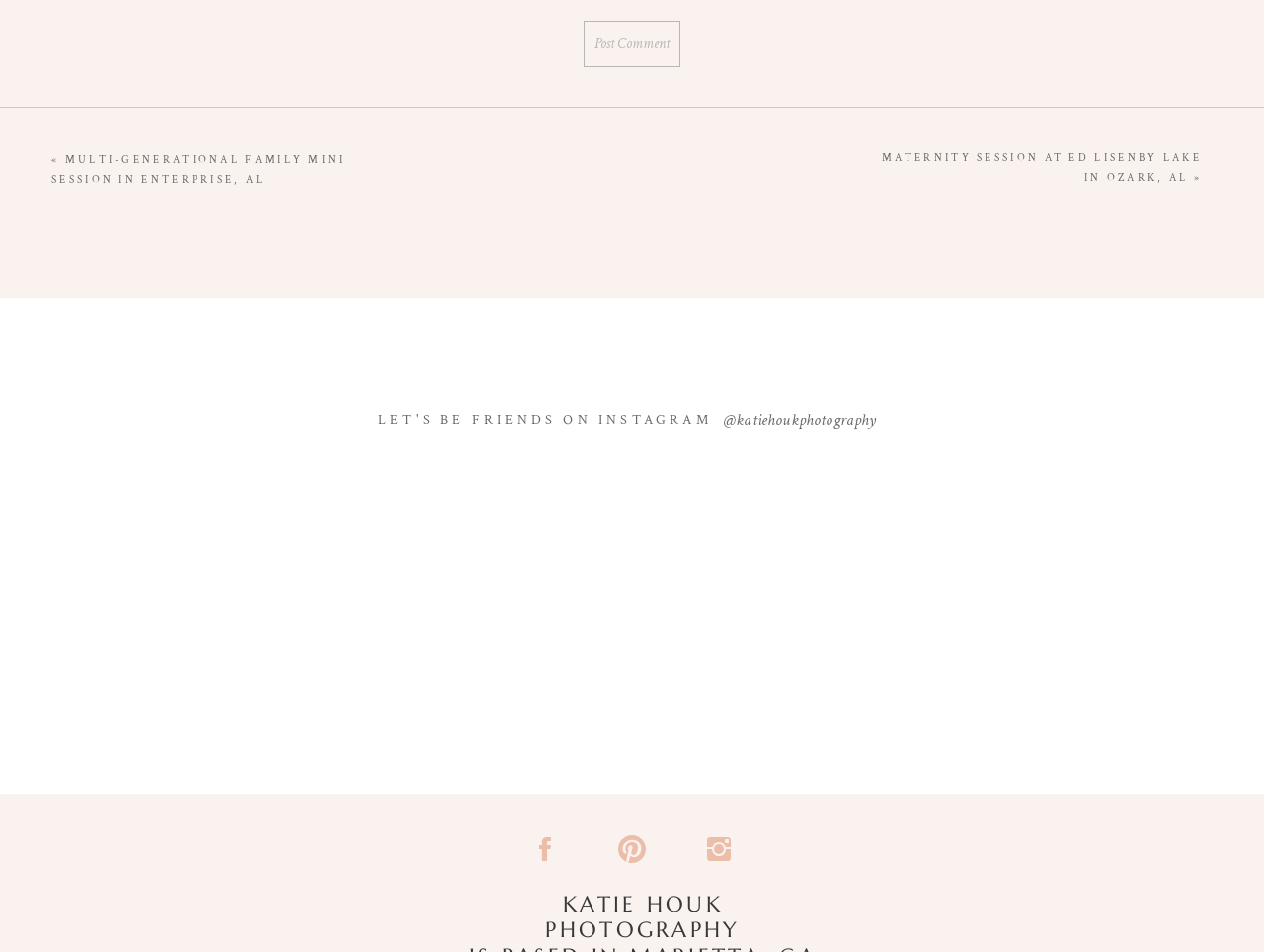Pinpoint the bounding box coordinates of the element that must be clicked to accomplish the following instruction: "View Telework Guide". The coordinates should be in the format of four float numbers between 0 and 1, i.e., [left, top, right, bottom].

None